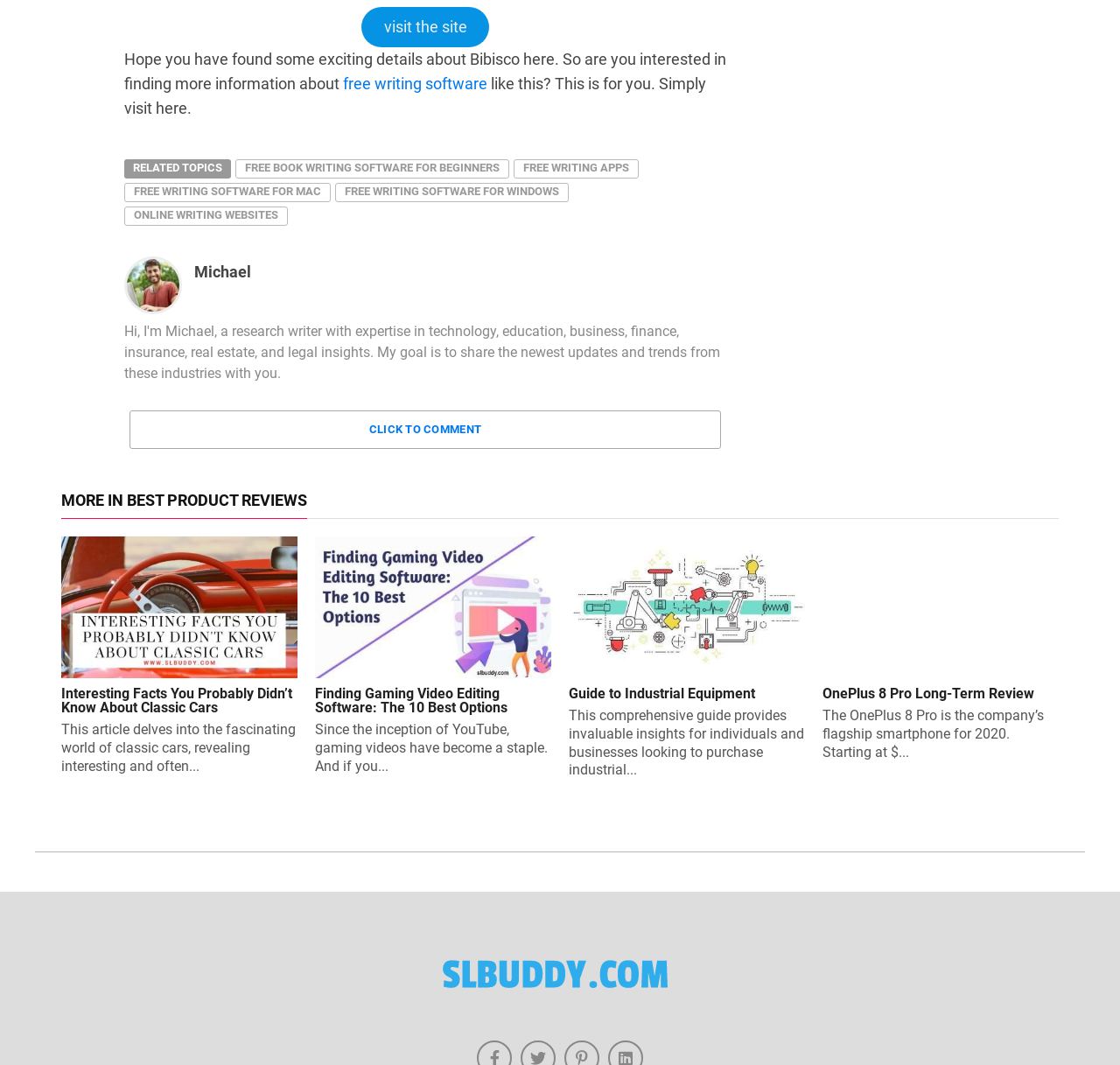Respond with a single word or phrase to the following question: What is the website's domain name?

slbuddy.com